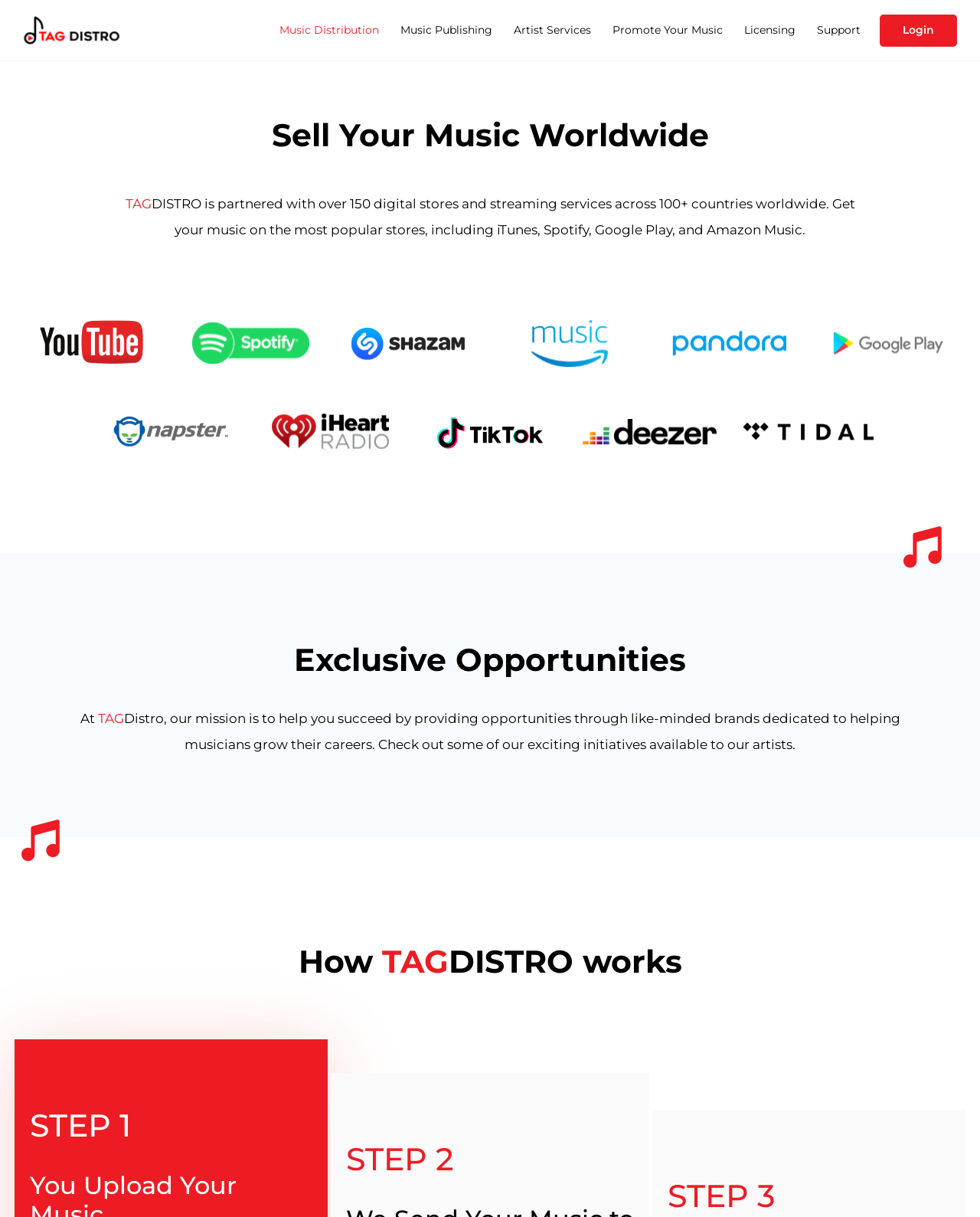Please find the bounding box coordinates in the format (top-left x, top-left y, bottom-right x, bottom-right y) for the given element description. Ensure the coordinates are floating point numbers between 0 and 1. Description: Promote Your Music

[0.625, 0.018, 0.738, 0.031]